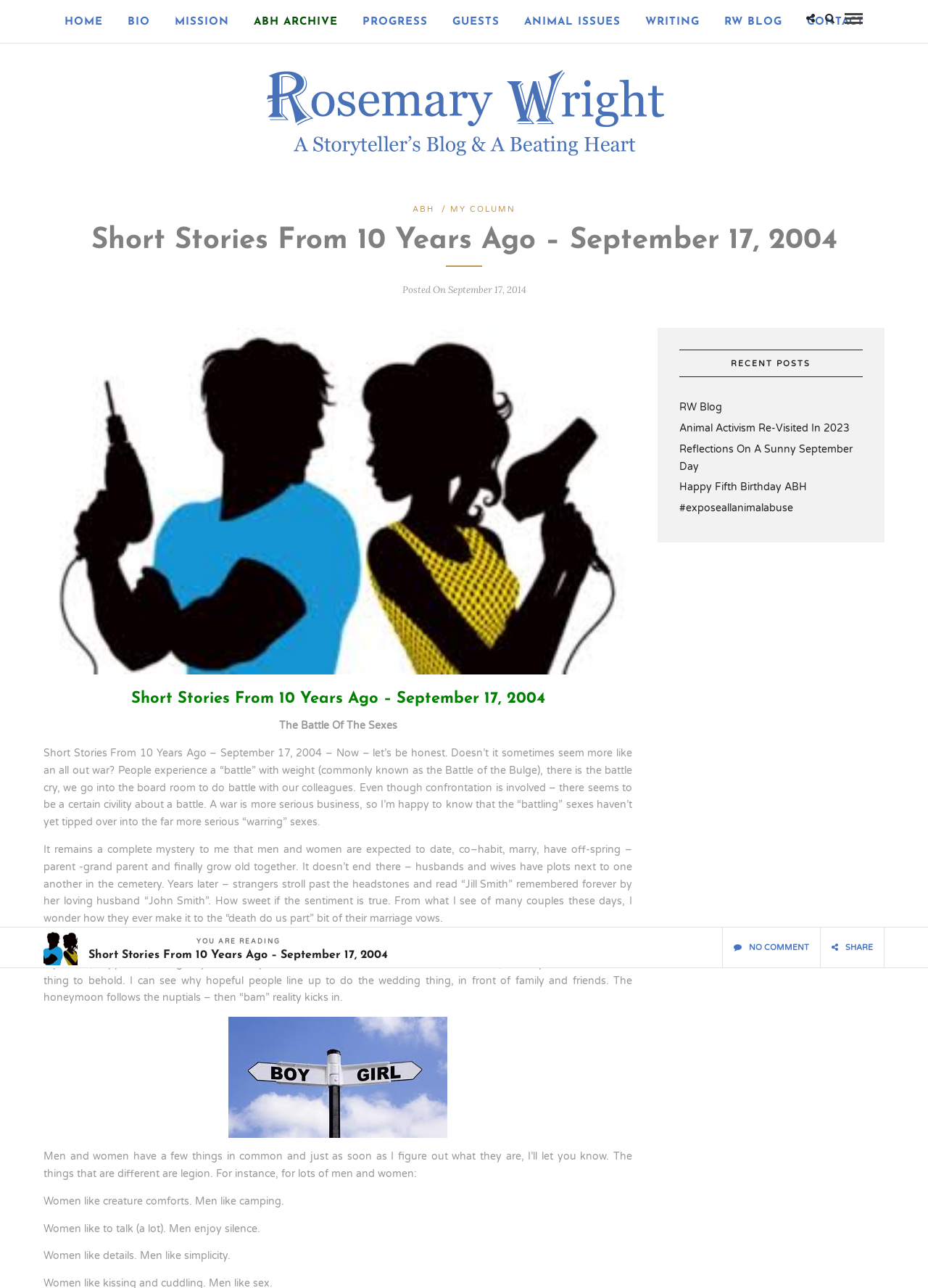Write an elaborate caption that captures the essence of the webpage.

This webpage is a blog post titled "Short Stories From 10 Years Ago – September 17, 2004" by Rosemary Wright. At the top, there is a navigation menu with 10 links, including "HOME", "BIO", "MISSION", and others, which are evenly spaced across the top of the page.

Below the navigation menu, there is a heading with the title of the blog post, followed by a horizontal separator line. The main content of the blog post is divided into several paragraphs, which discuss the concept of the "battle of the sexes" and the differences between men and women. The text is written in a conversational tone and includes humorous observations about relationships and marriage.

On the right side of the page, there is a section titled "RECENT POSTS" with links to five other blog posts, including "RW Blog", "Animal Activism Re-Visited In 2023", and others. Below this section, there is a heading that repeats the title of the current blog post, followed by a static text "YOU ARE READING".

At the bottom of the page, there are three social media links, including "SHARE", "NO COMMENT", and another icon. There is also an image with the caption "B-1" located near the bottom of the page.

Overall, the webpage has a simple layout with a focus on the main content of the blog post. The text is easy to read, and the use of headings and separators helps to organize the content and make it easy to follow.